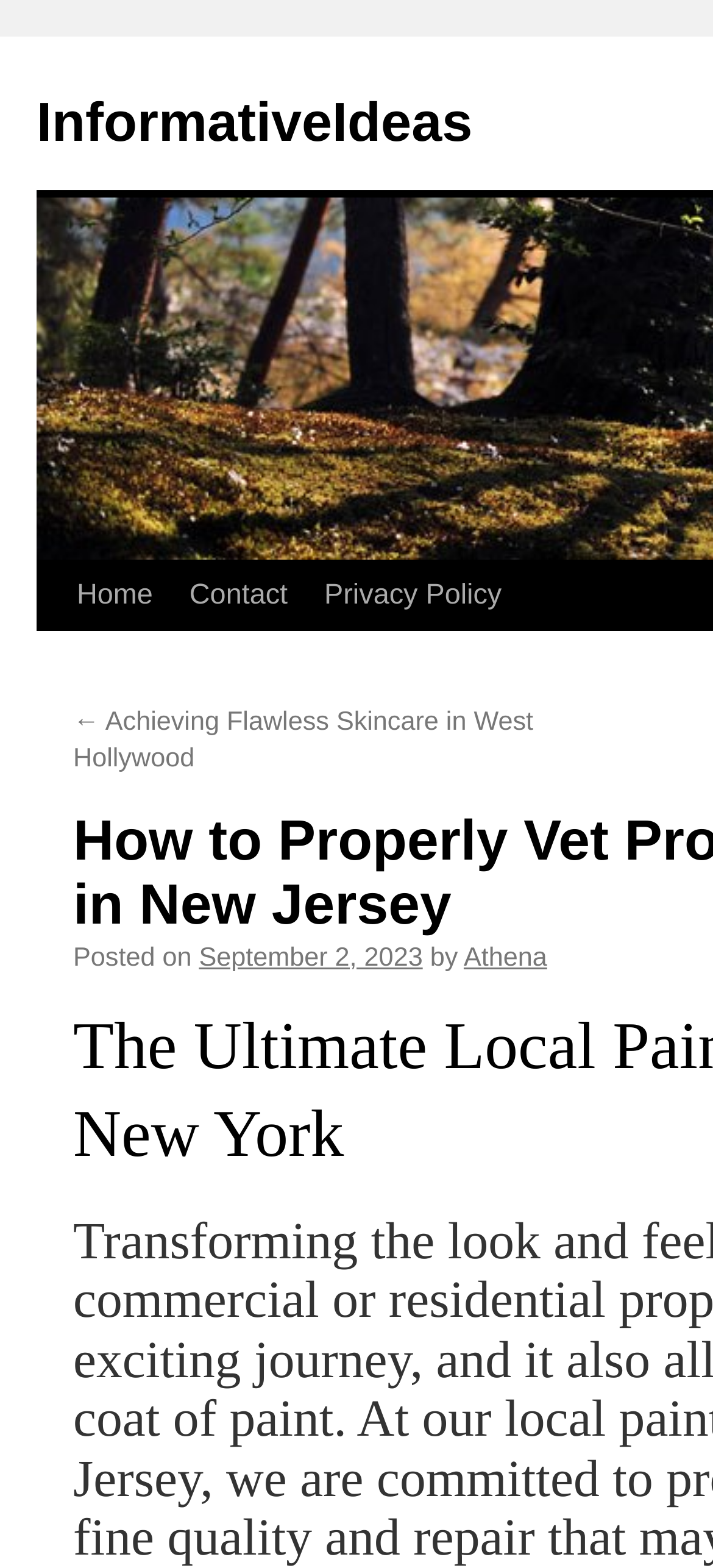Please provide a short answer using a single word or phrase for the question:
What is the date of the posted article?

September 2, 2023